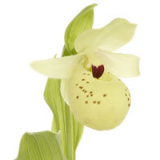Please provide a detailed answer to the question below by examining the image:
What color is the orchid?

The orchid displays a pale yellow hue with subtle reddish-brown speckles, creating an eye-catching contrast.